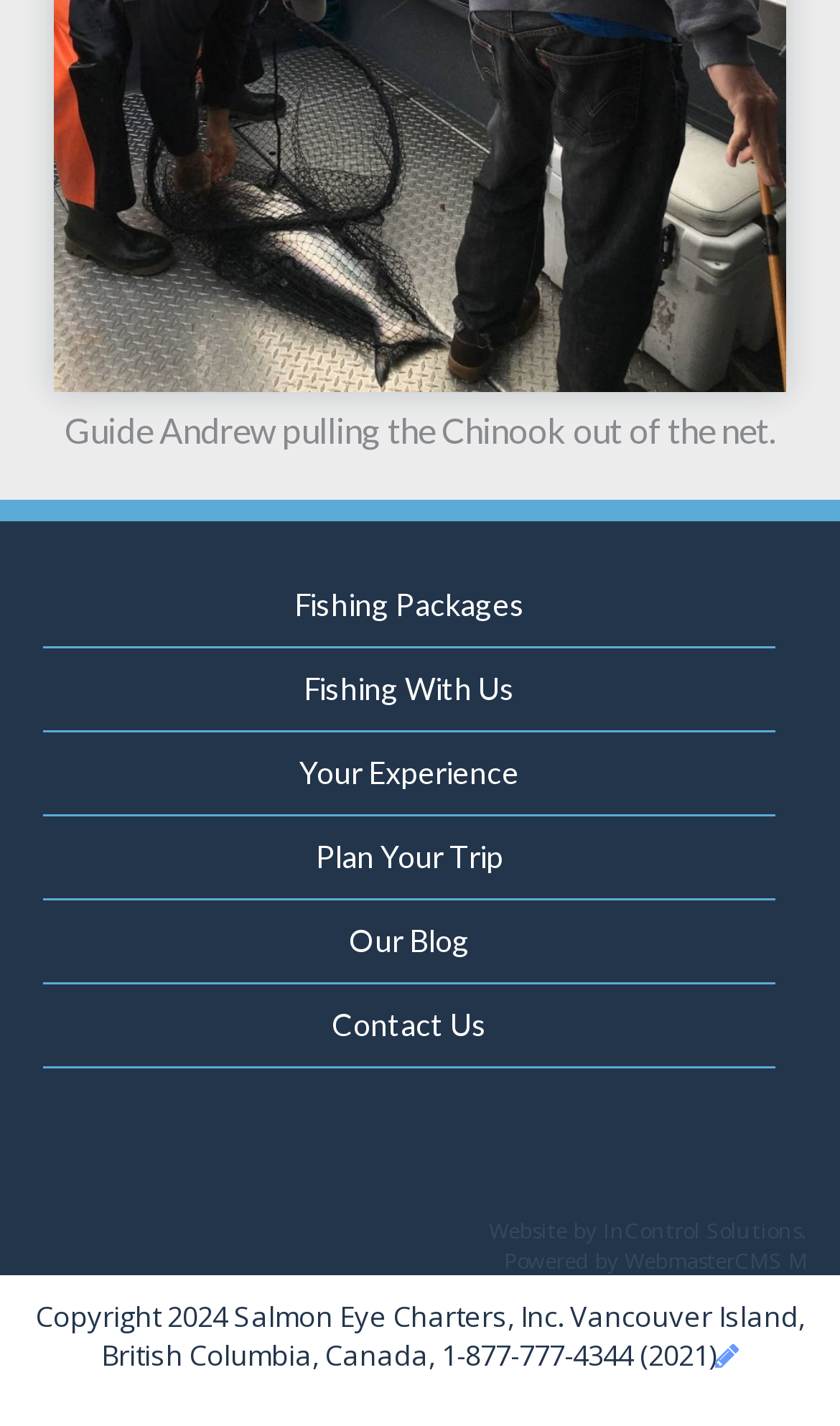What is the phone number on the webpage?
Please provide a single word or phrase in response based on the screenshot.

1-877-777-4344